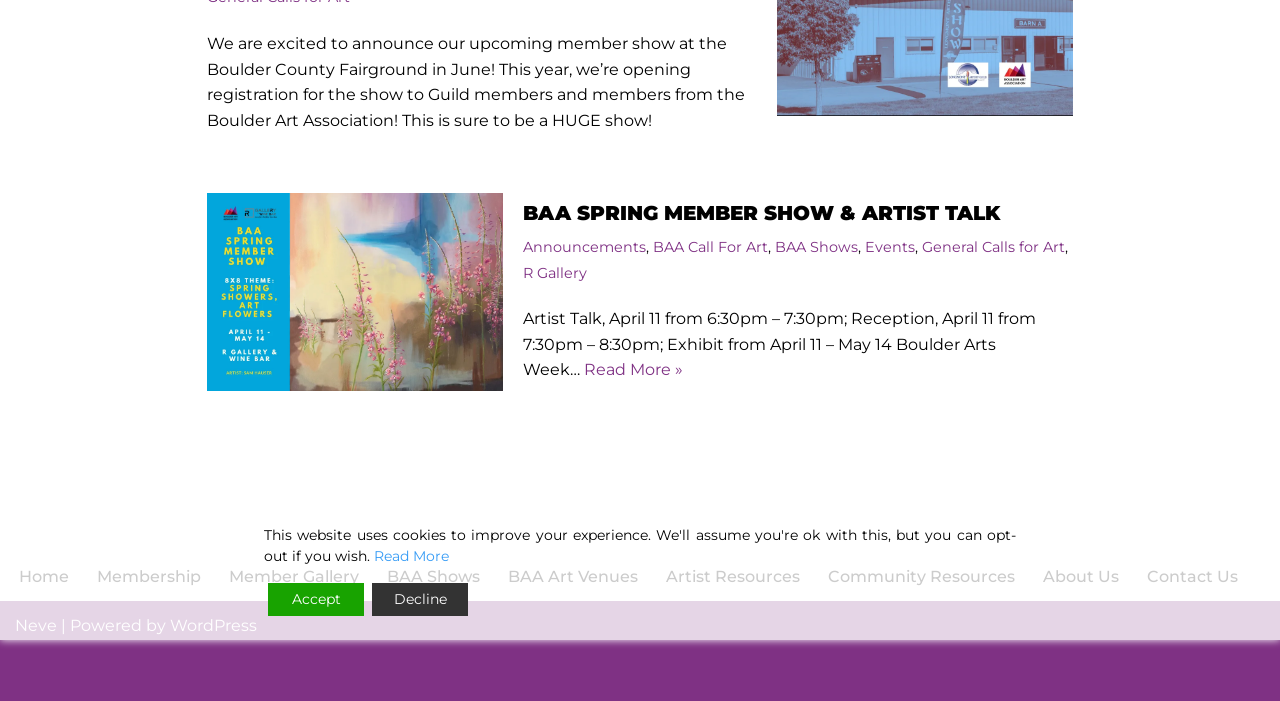Determine the bounding box for the described UI element: "BAA Art Venues".

[0.397, 0.803, 0.498, 0.841]